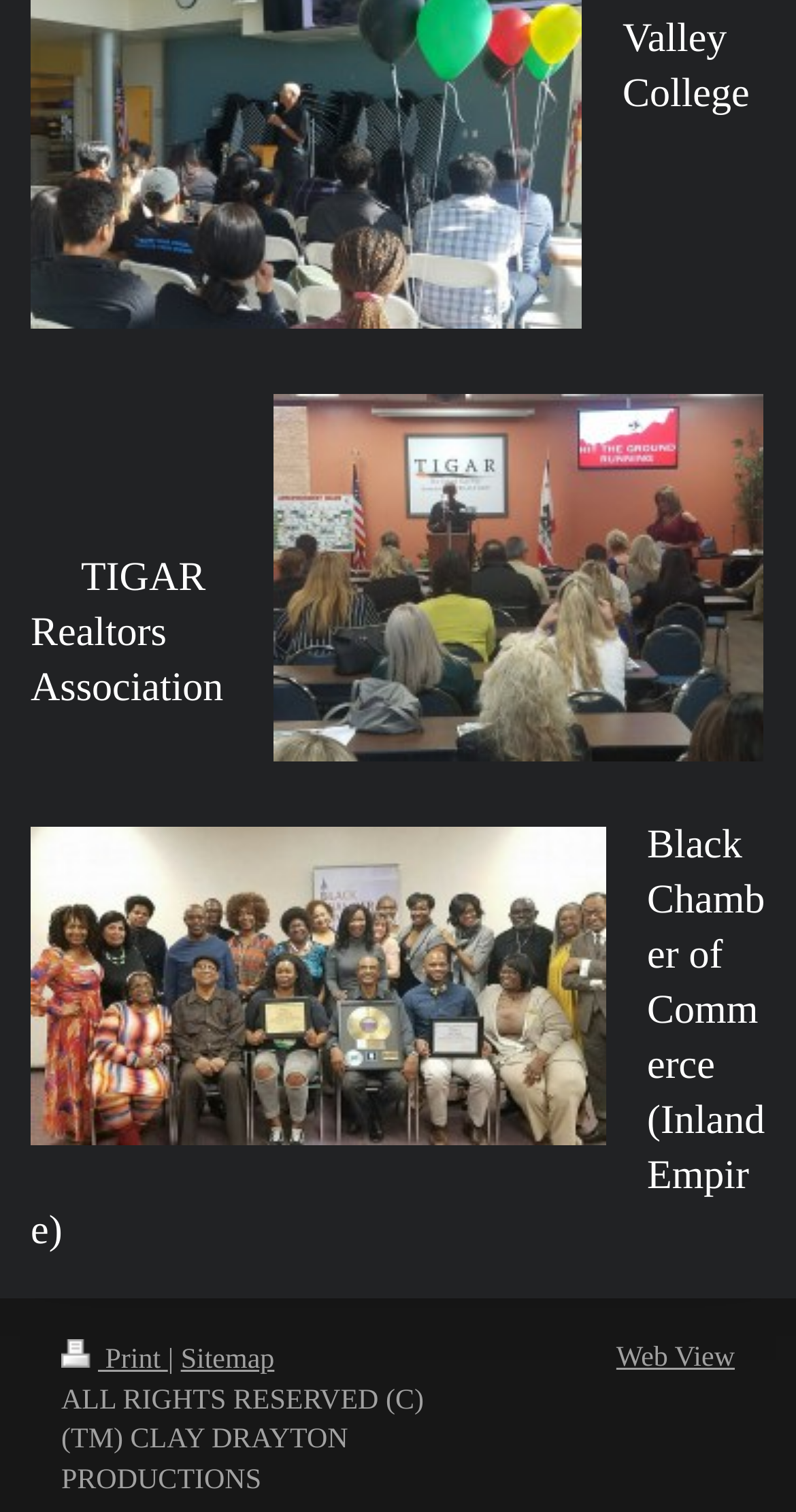What is the name of the chamber of commerce?
Refer to the image and provide a one-word or short phrase answer.

Black Chamber of Commerce (Inland Empire)